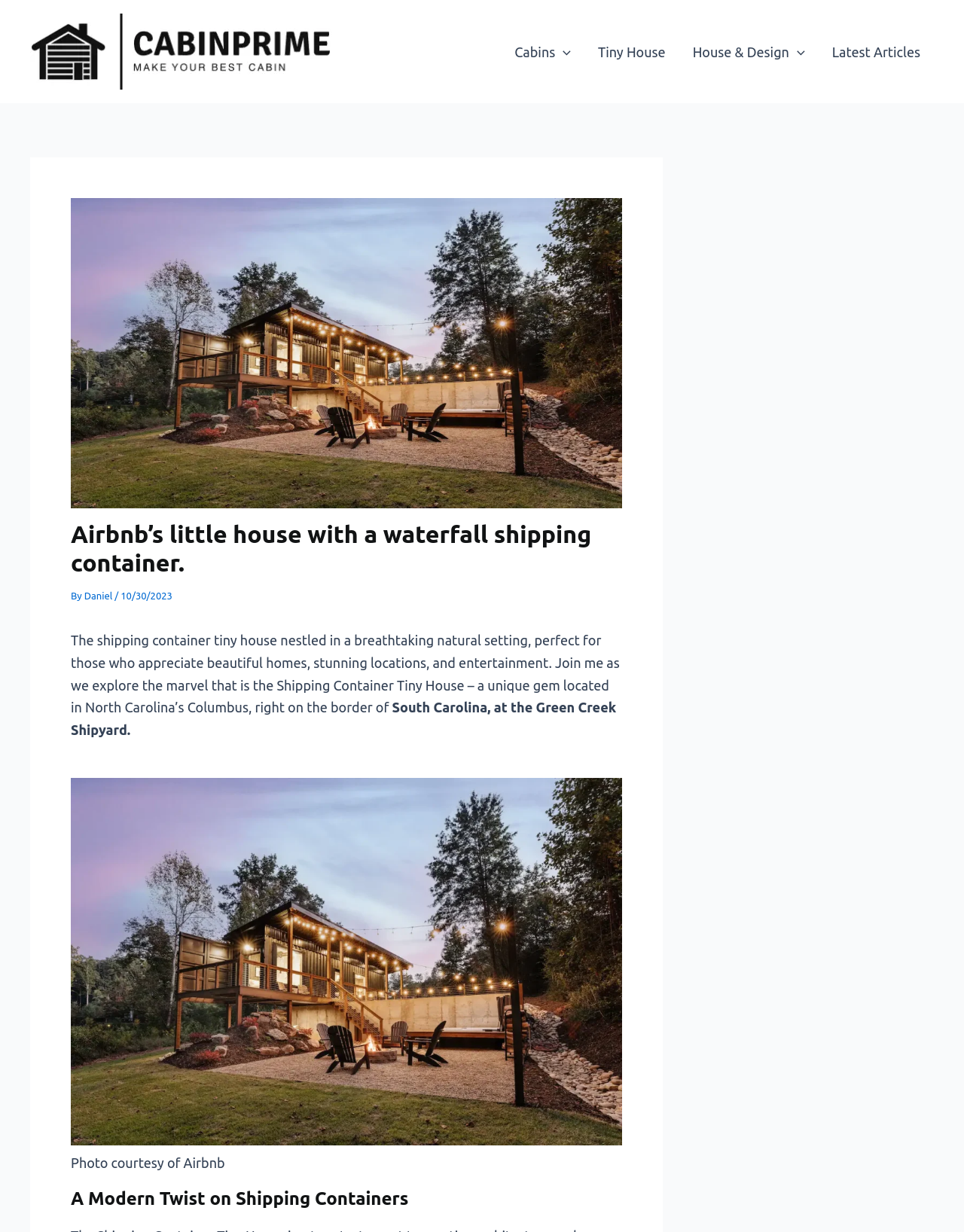Given the element description: "Tiny House", predict the bounding box coordinates of this UI element. The coordinates must be four float numbers between 0 and 1, given as [left, top, right, bottom].

[0.606, 0.017, 0.704, 0.066]